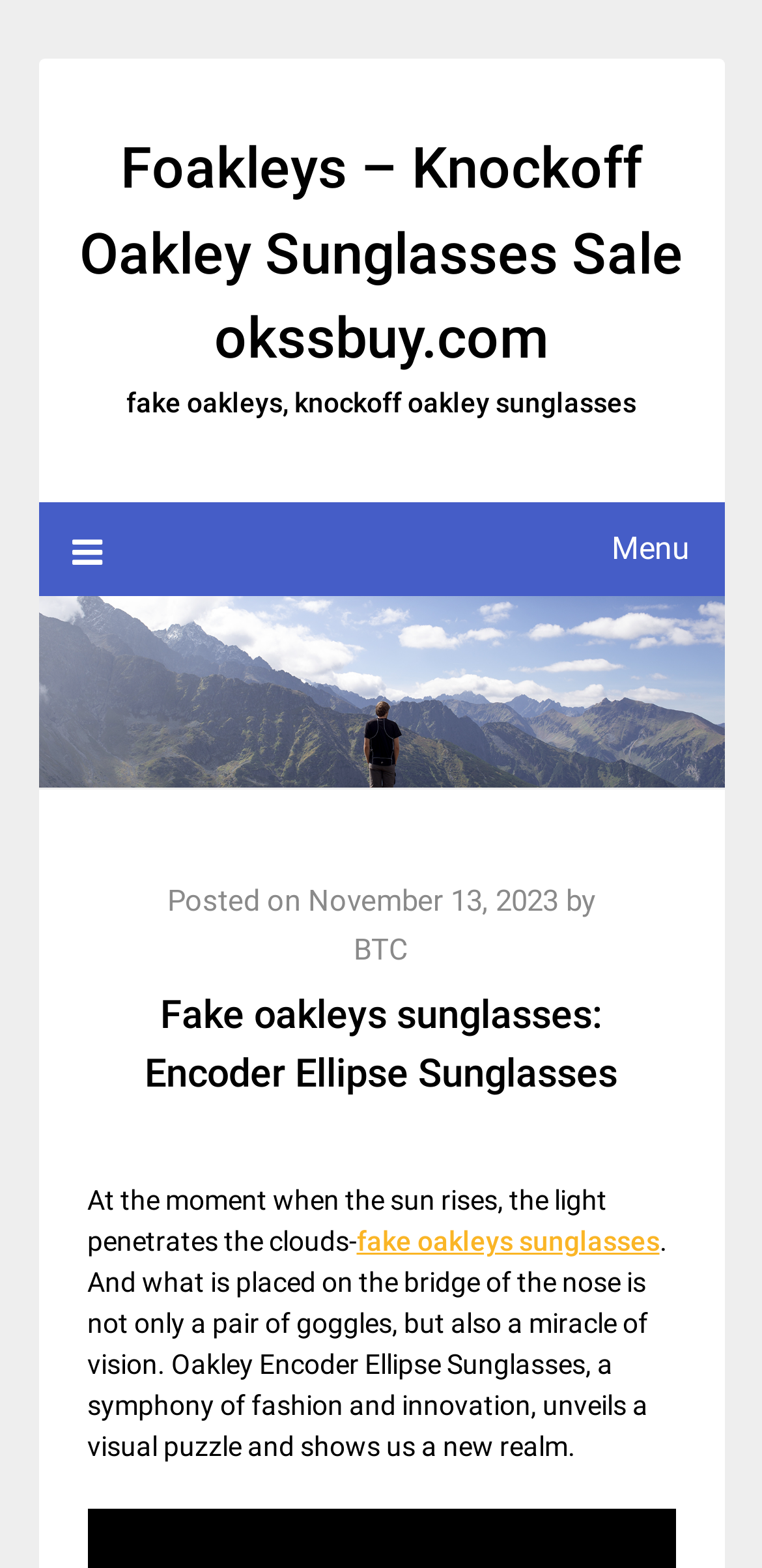Carefully examine the image and provide an in-depth answer to the question: Is there a menu on the webpage?

I found a link element with the text ' Menu', which indicates the presence of a menu on the webpage.